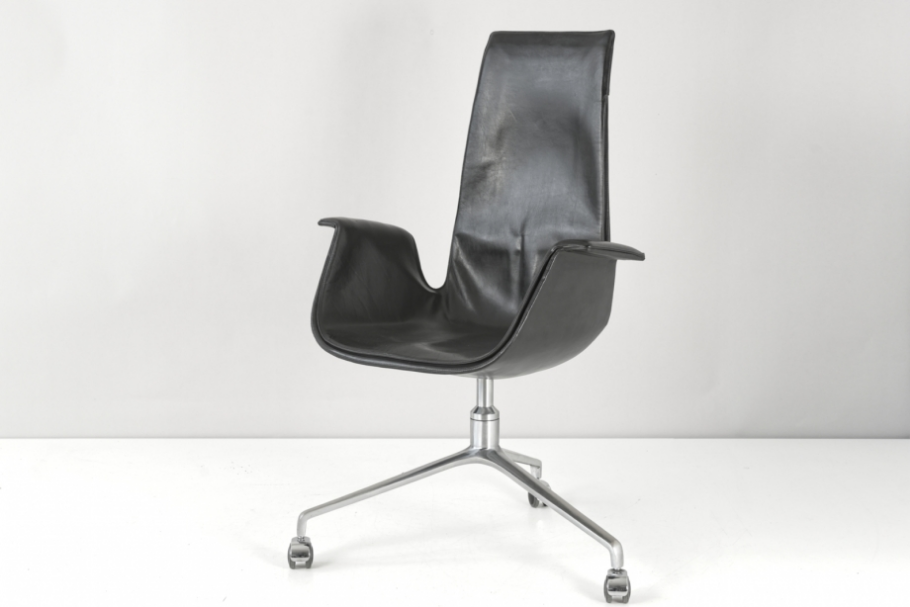Answer the question with a brief word or phrase:
What is the function of the metal base?

Supports the chair